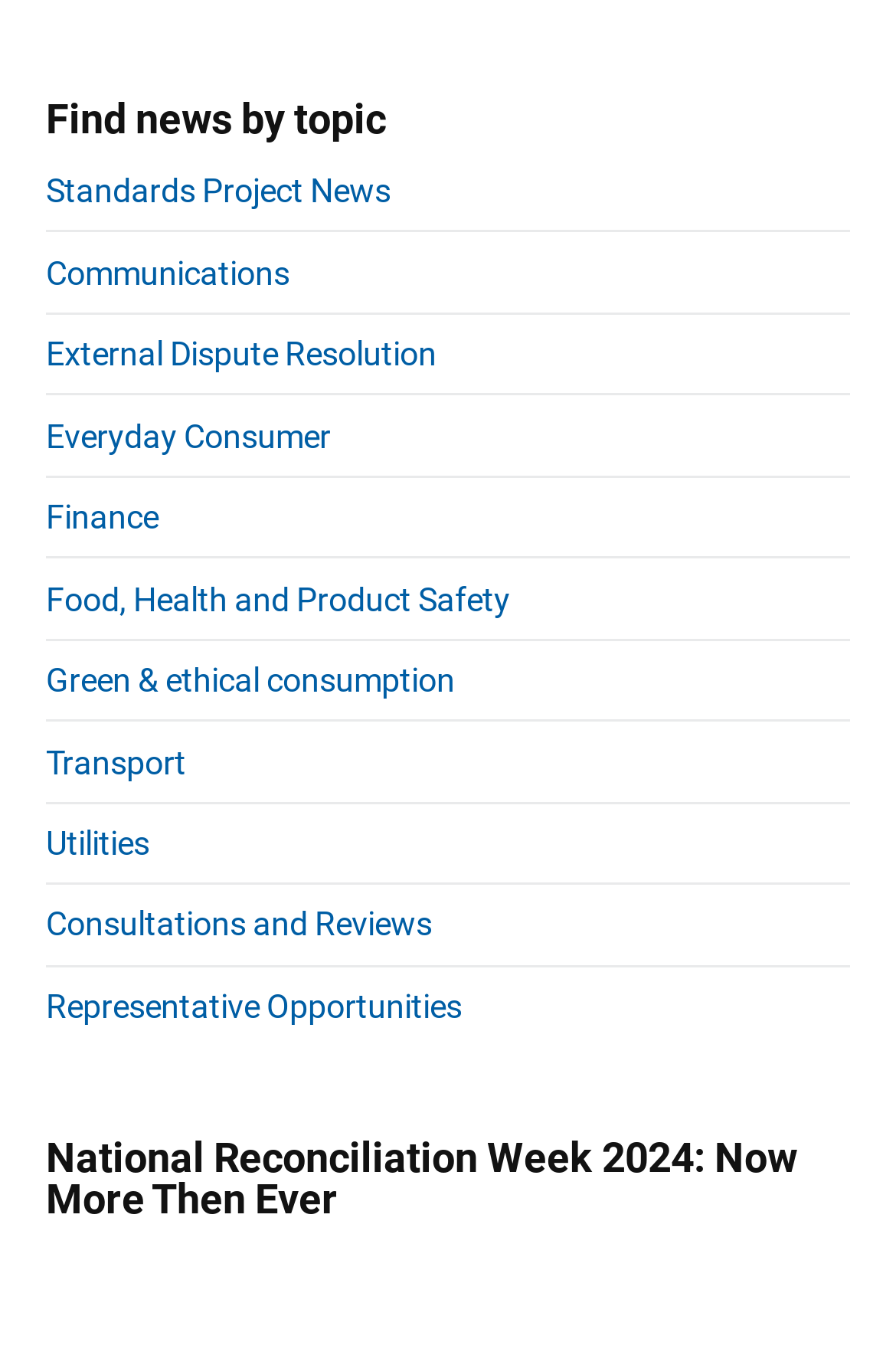Identify the bounding box coordinates of the section that should be clicked to achieve the task described: "Check the Copyright information".

None